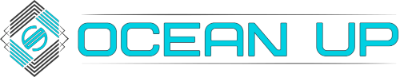Answer the following inquiry with a single word or phrase:
What is the color of the text 'OCEAN UP'?

Aqua blue